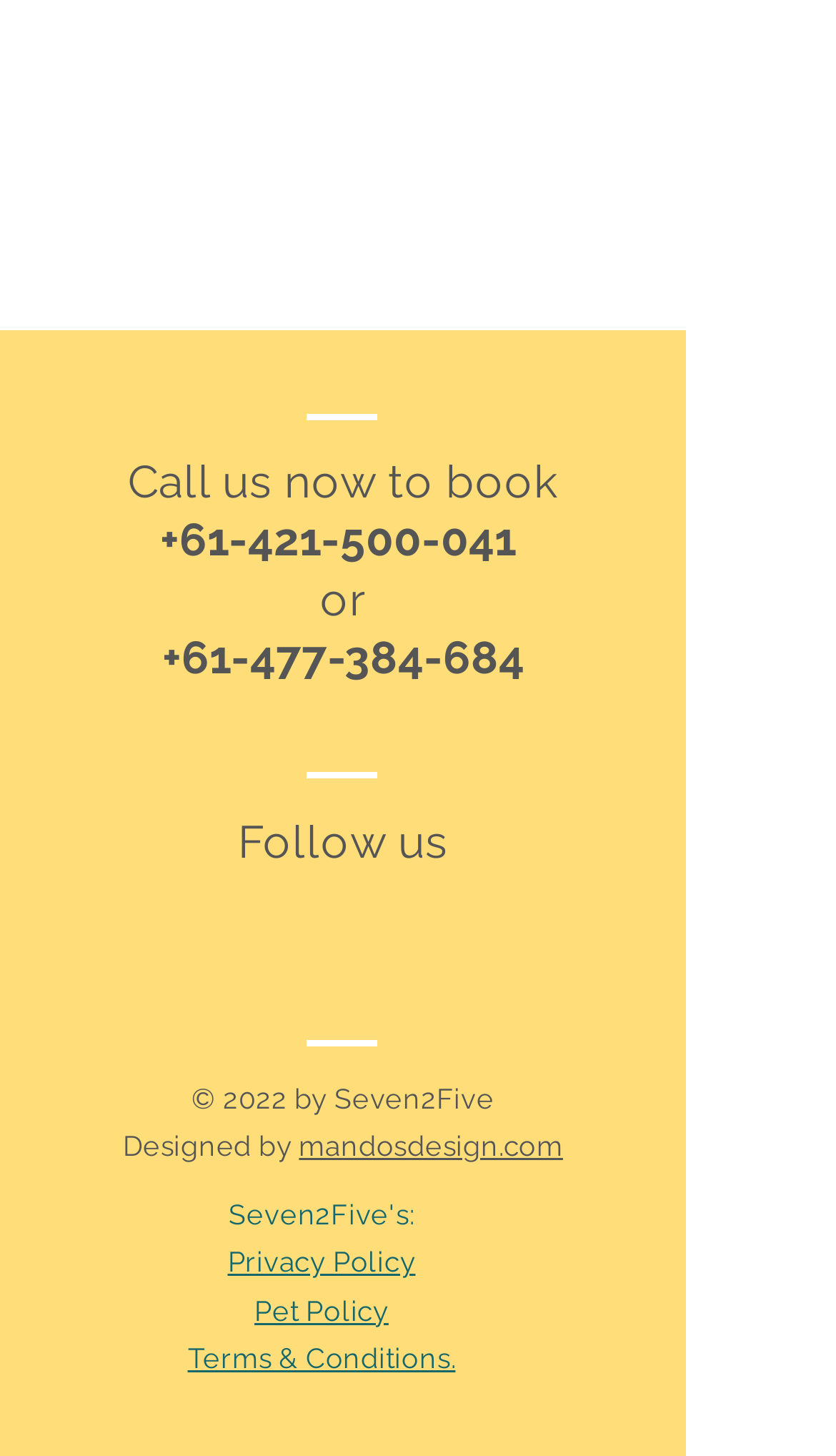Identify the bounding box for the described UI element: "Terms & Conditions.".

[0.224, 0.921, 0.545, 0.944]